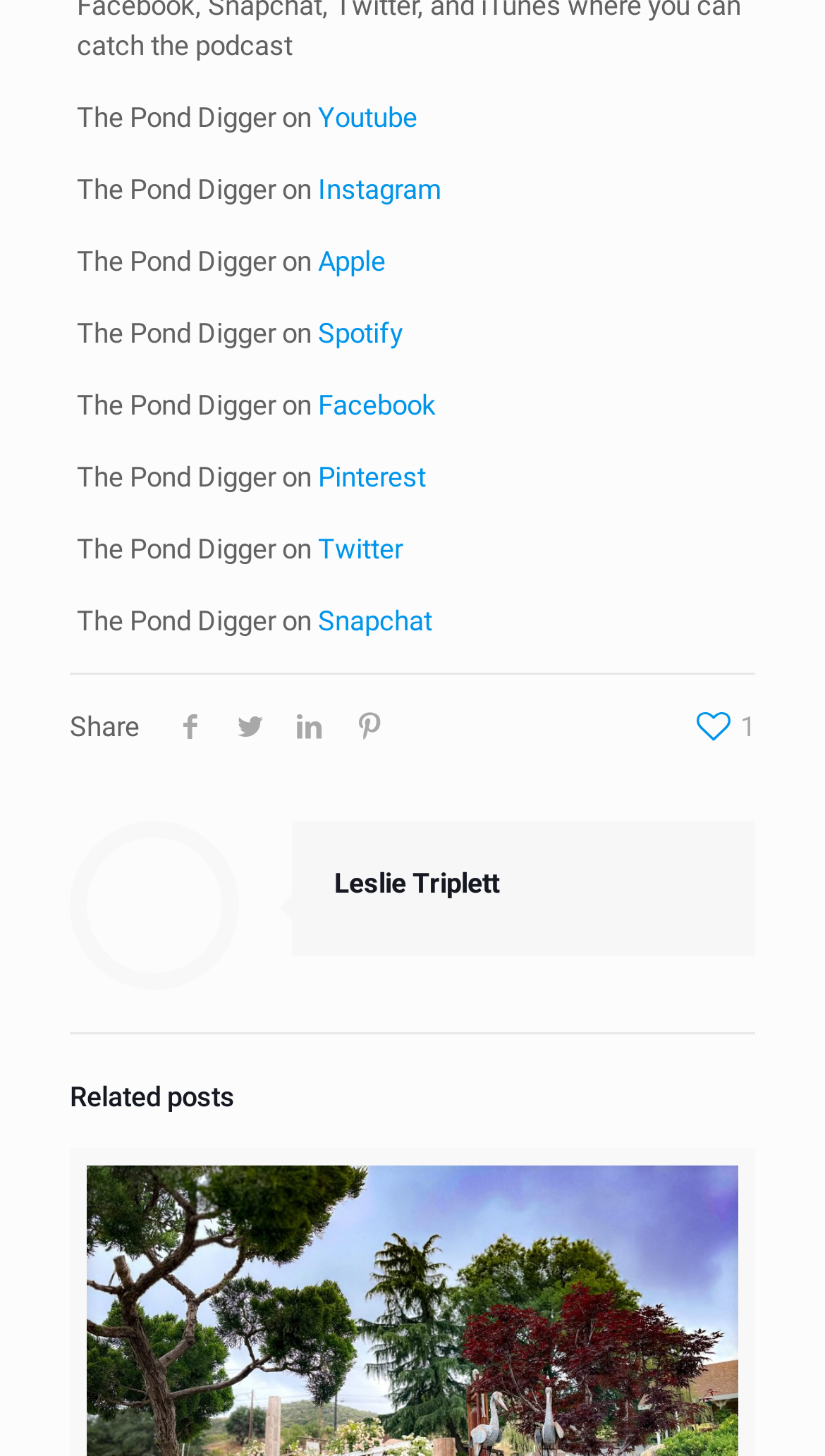How many social media platforms have a link? Refer to the image and provide a one-word or short phrase answer.

8